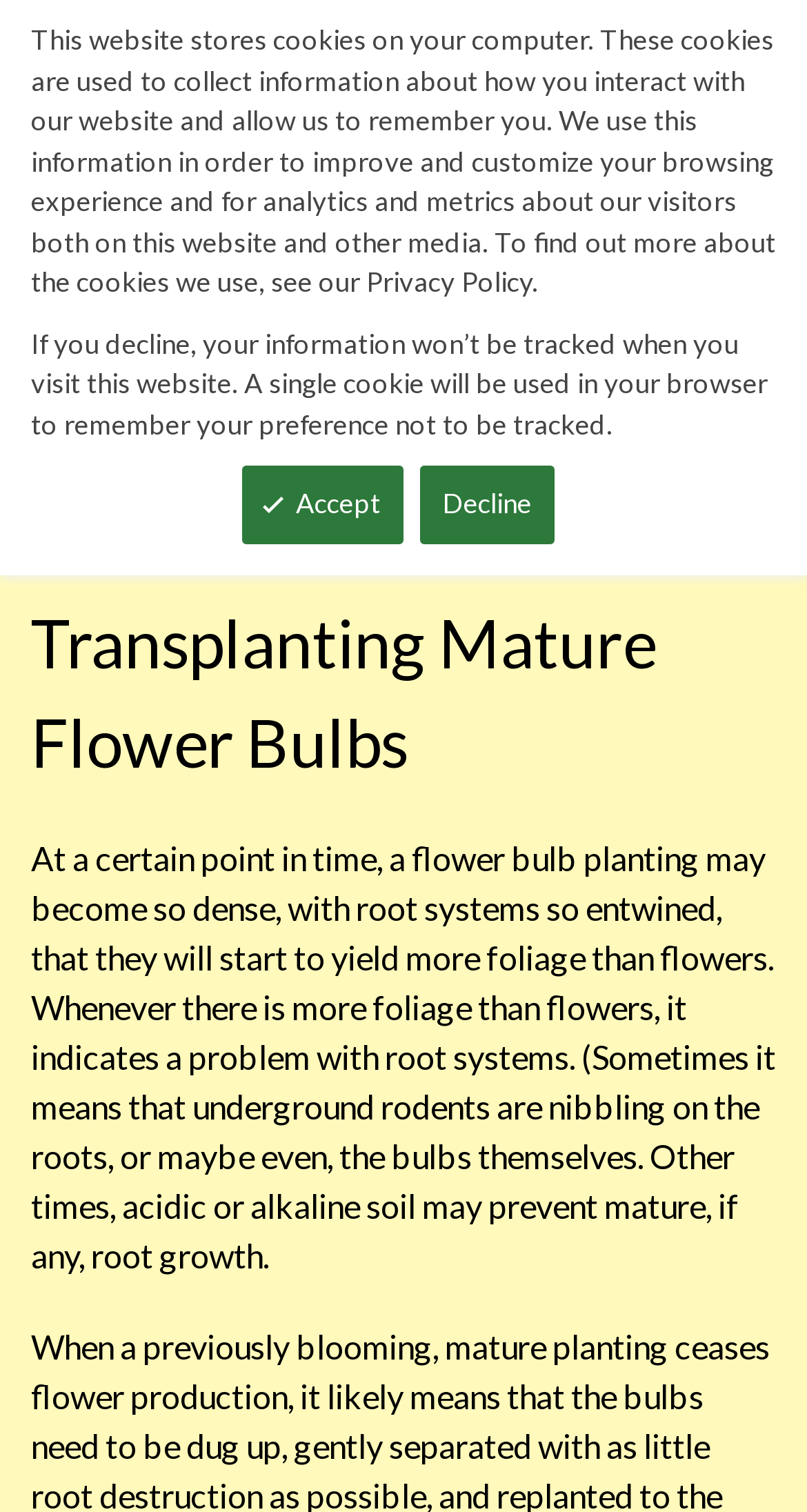What is the phone number to contact?
Using the visual information, respond with a single word or phrase.

860-567-0838